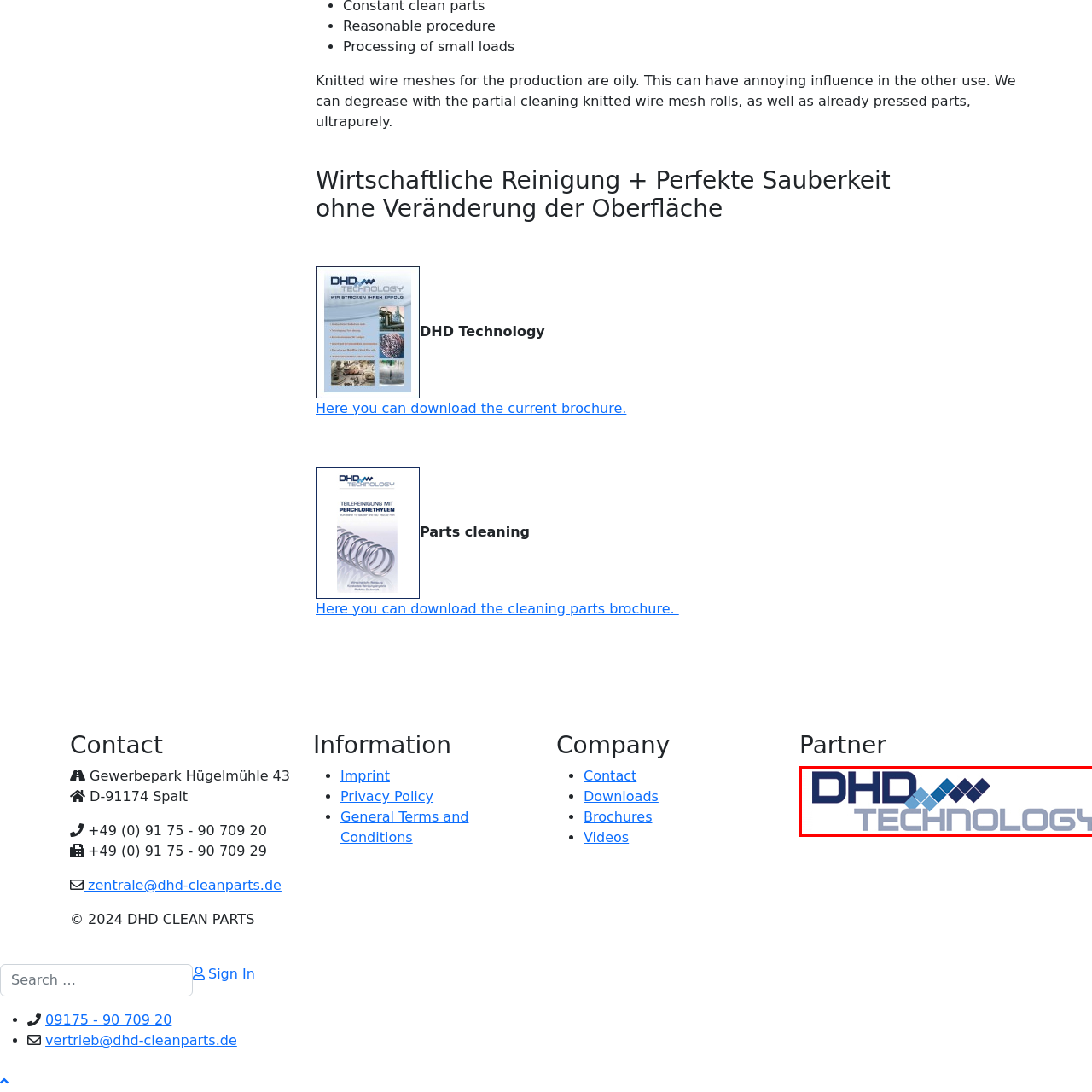Refer to the image contained within the red box, How many geometric shapes are above 'DHD'?
 Provide your response as a single word or phrase.

three